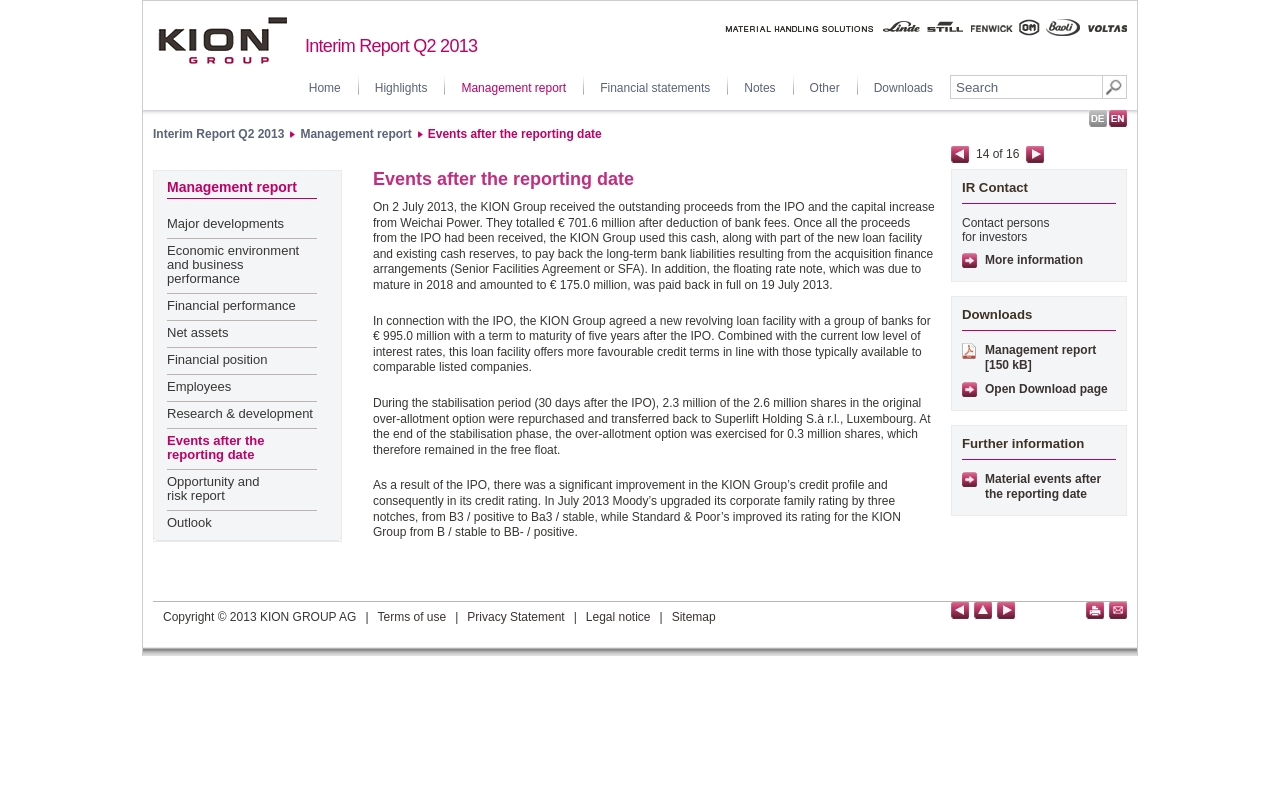Your task is to extract the text of the main heading from the webpage.

Events after the reporting date